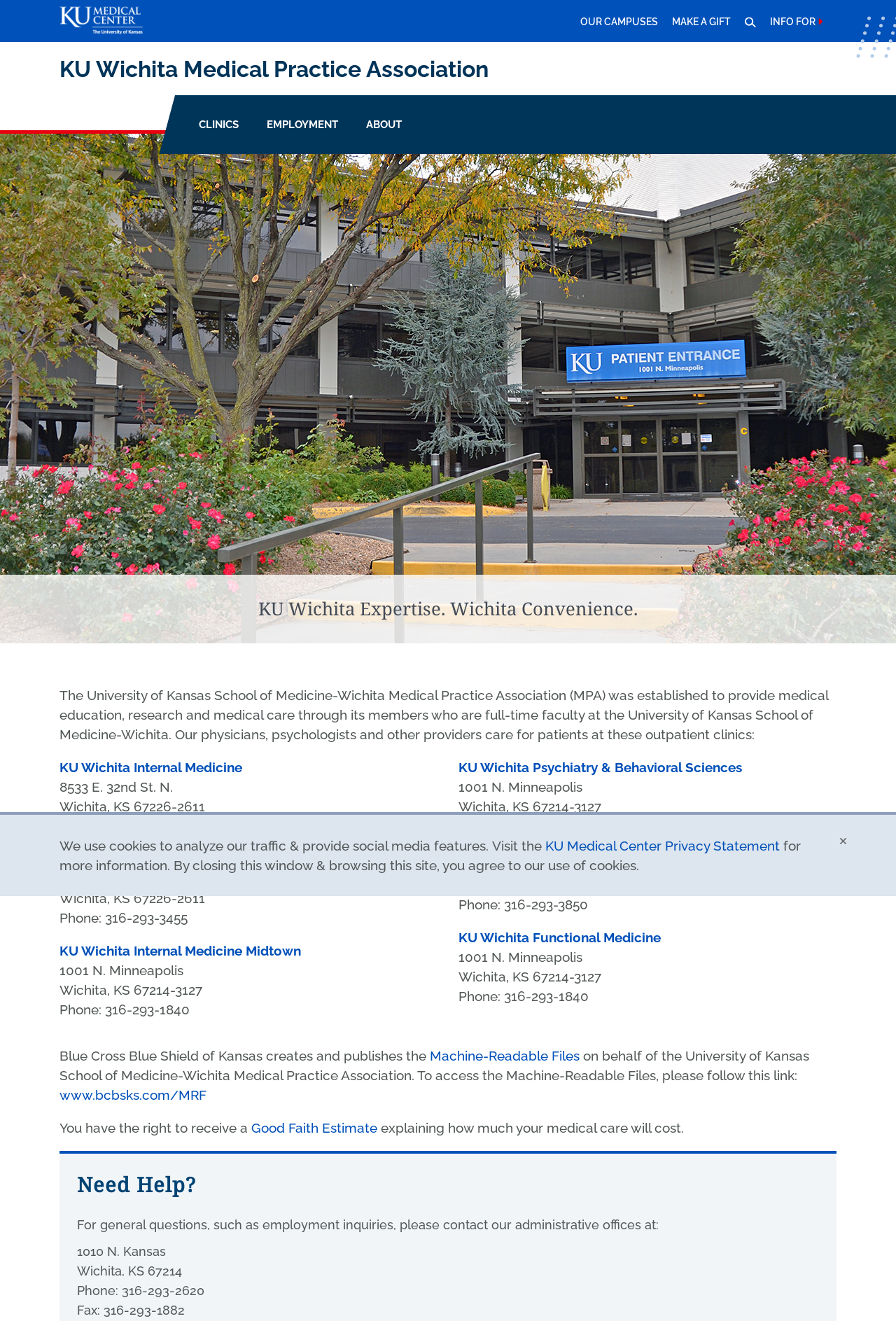Using the provided element description "MPA Intranet", determine the bounding box coordinates of the UI element.

[0.521, 0.177, 0.612, 0.193]